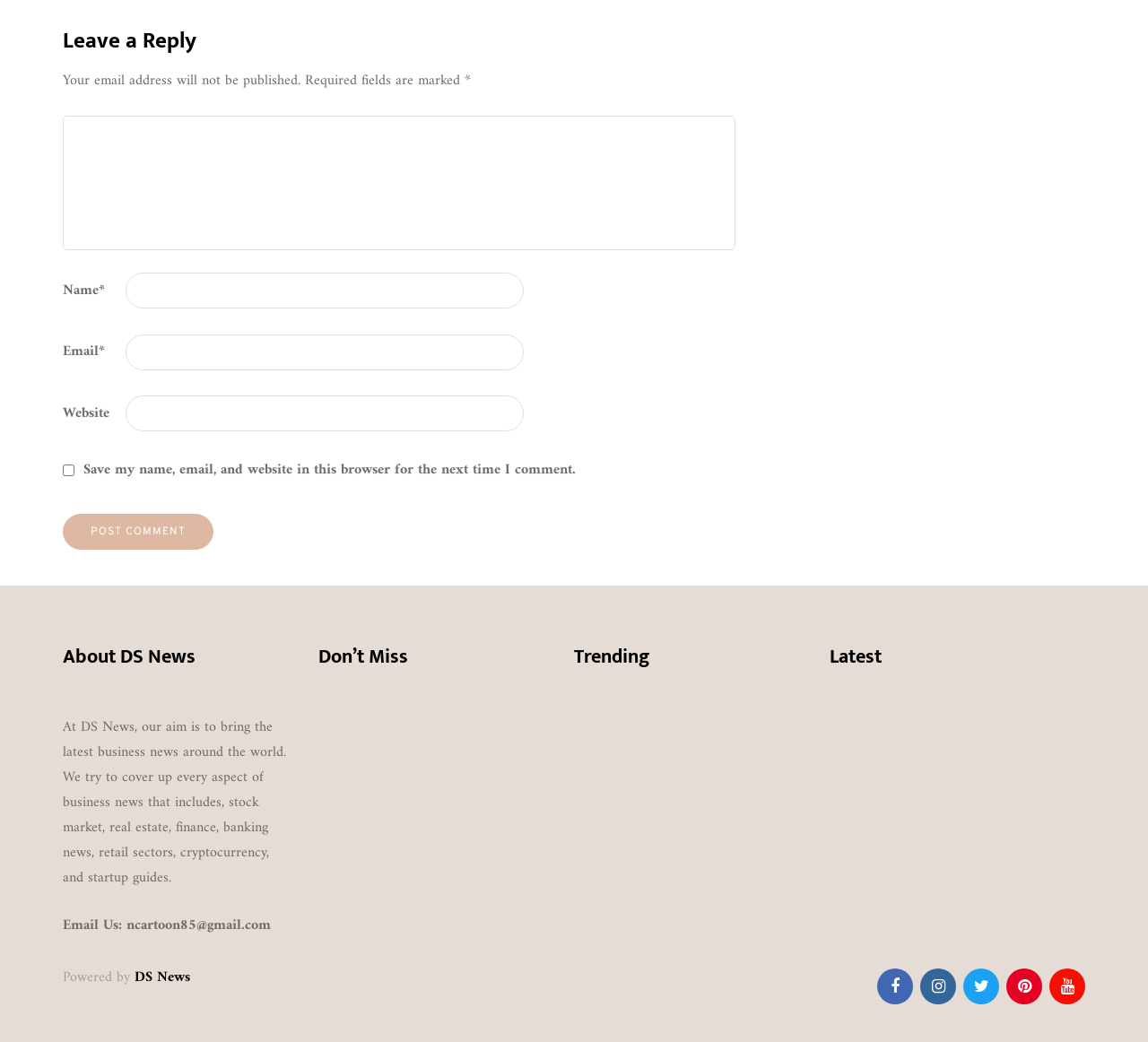Respond with a single word or short phrase to the following question: 
What is the name of the cream mentioned in the article?

Benoquin